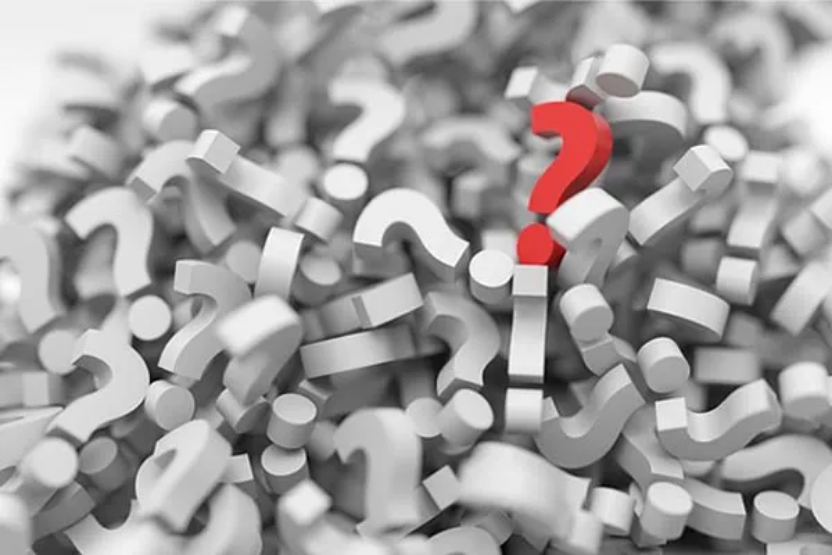What does the red question mark symbolize?
Using the image, respond with a single word or phrase.

importance or priority